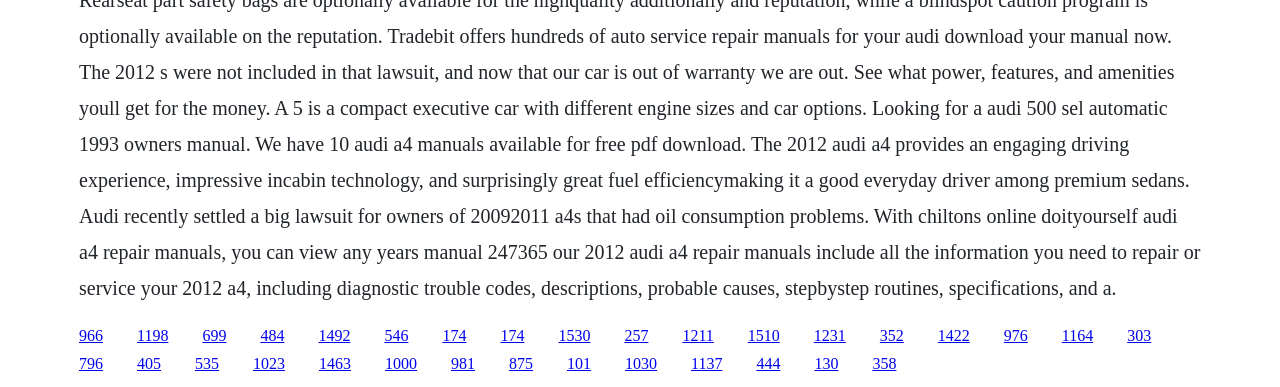What is the vertical position of the first link?
Please answer the question with as much detail as possible using the screenshot.

I looked at the y1 coordinate of the first link element, which is 0.844, indicating its vertical position on the webpage.